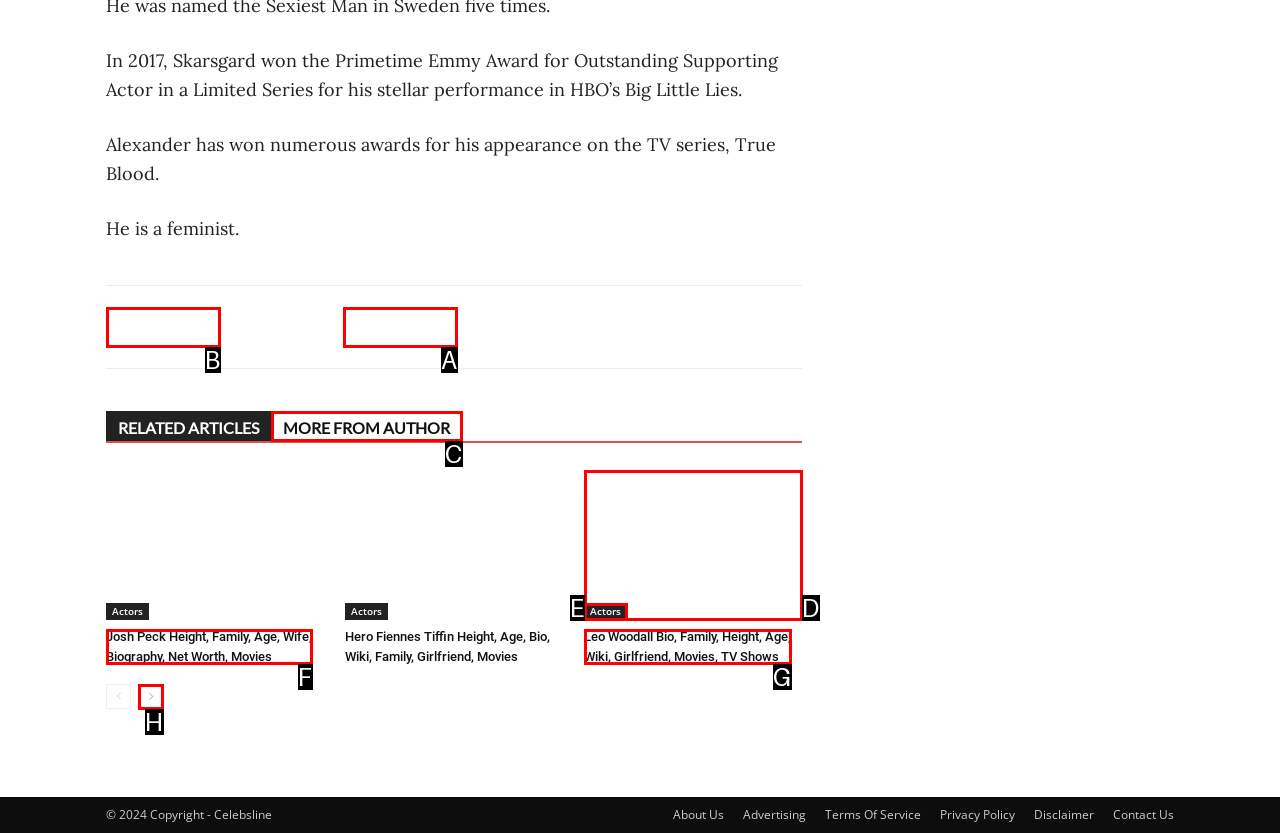Which HTML element should be clicked to perform the following task: Follow on Facebook
Reply with the letter of the appropriate option.

B